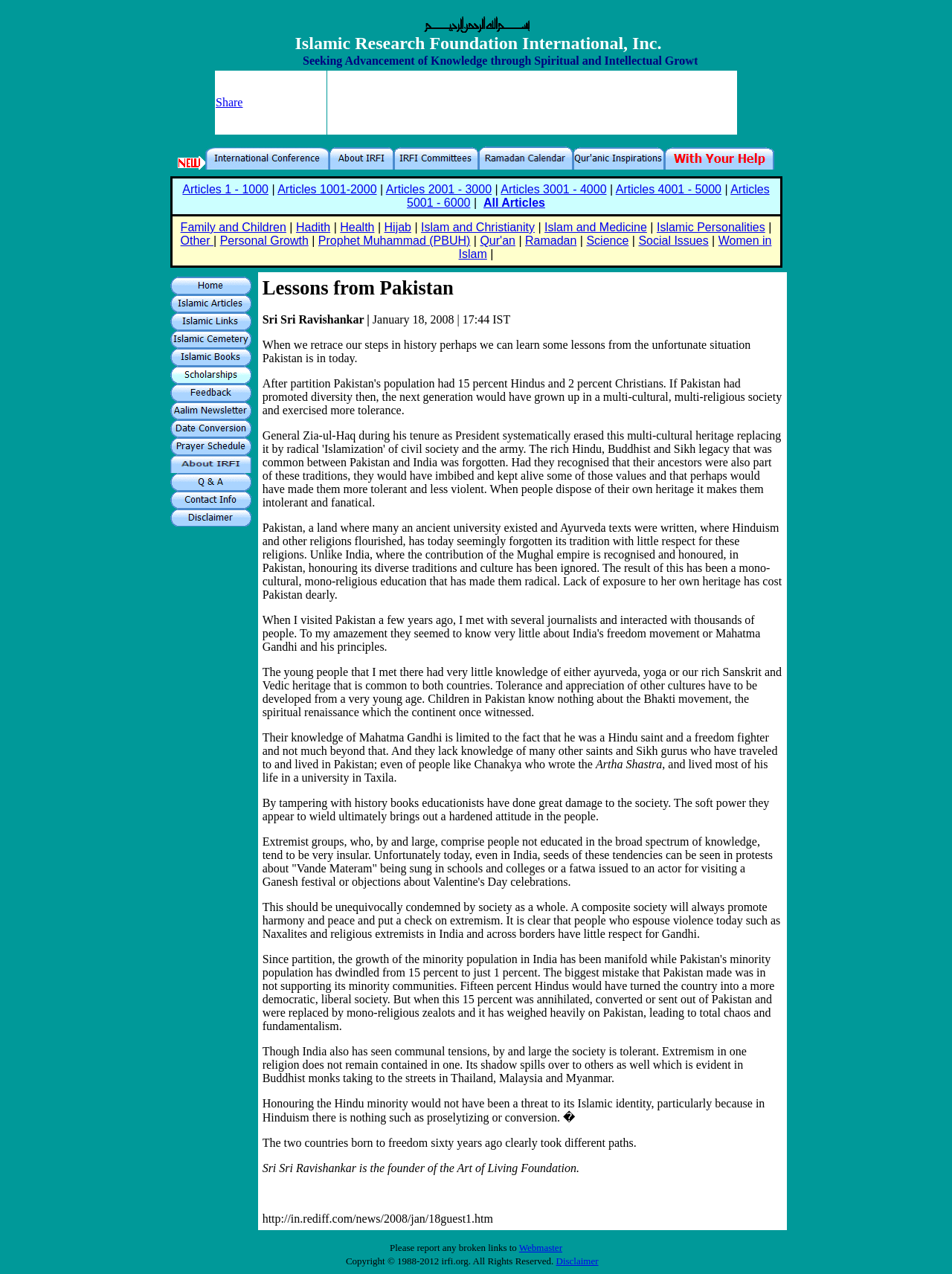Locate the bounding box coordinates of the clickable element to fulfill the following instruction: "Click on the 'Share' button". Provide the coordinates as four float numbers between 0 and 1 in the format [left, top, right, bottom].

[0.227, 0.075, 0.255, 0.085]